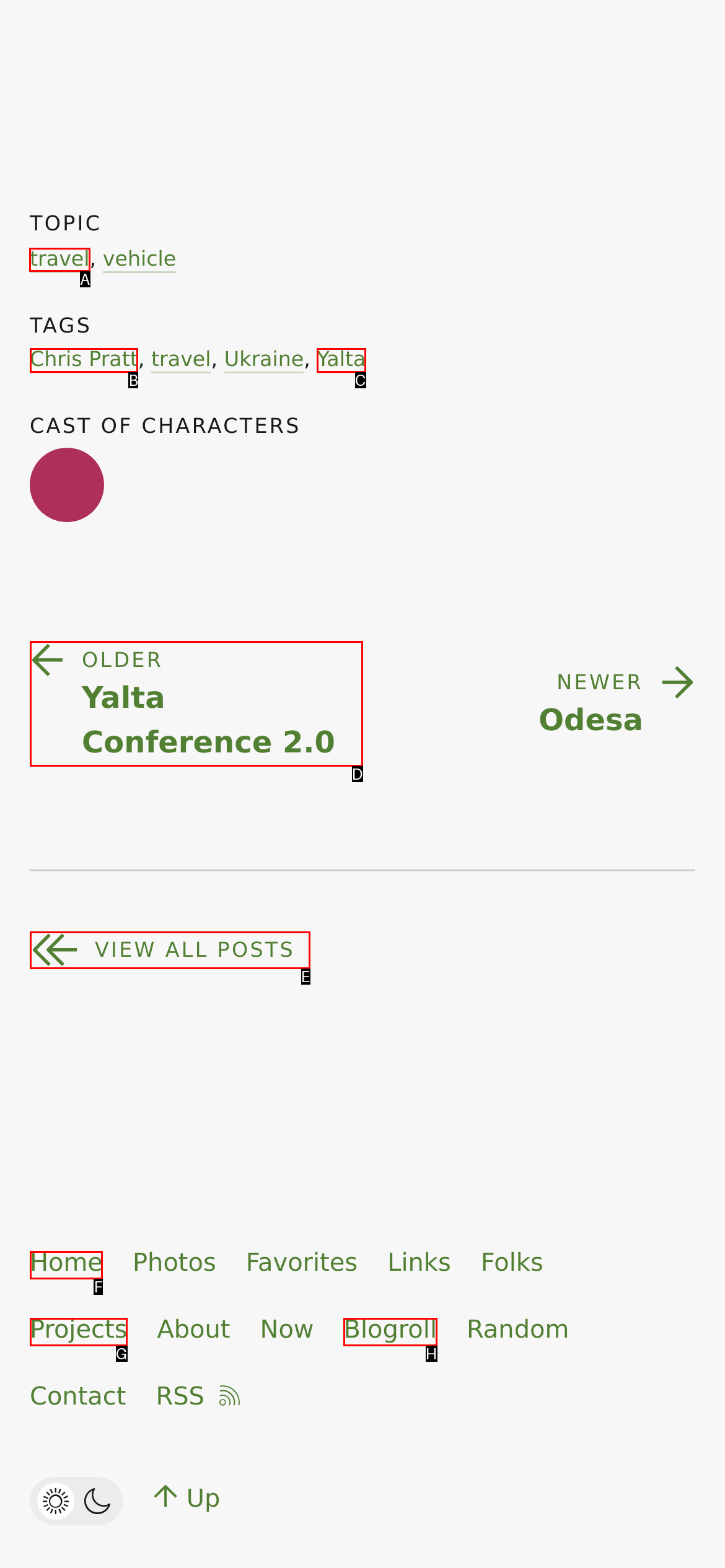Which UI element's letter should be clicked to achieve the task: go to travel topic
Provide the letter of the correct choice directly.

A